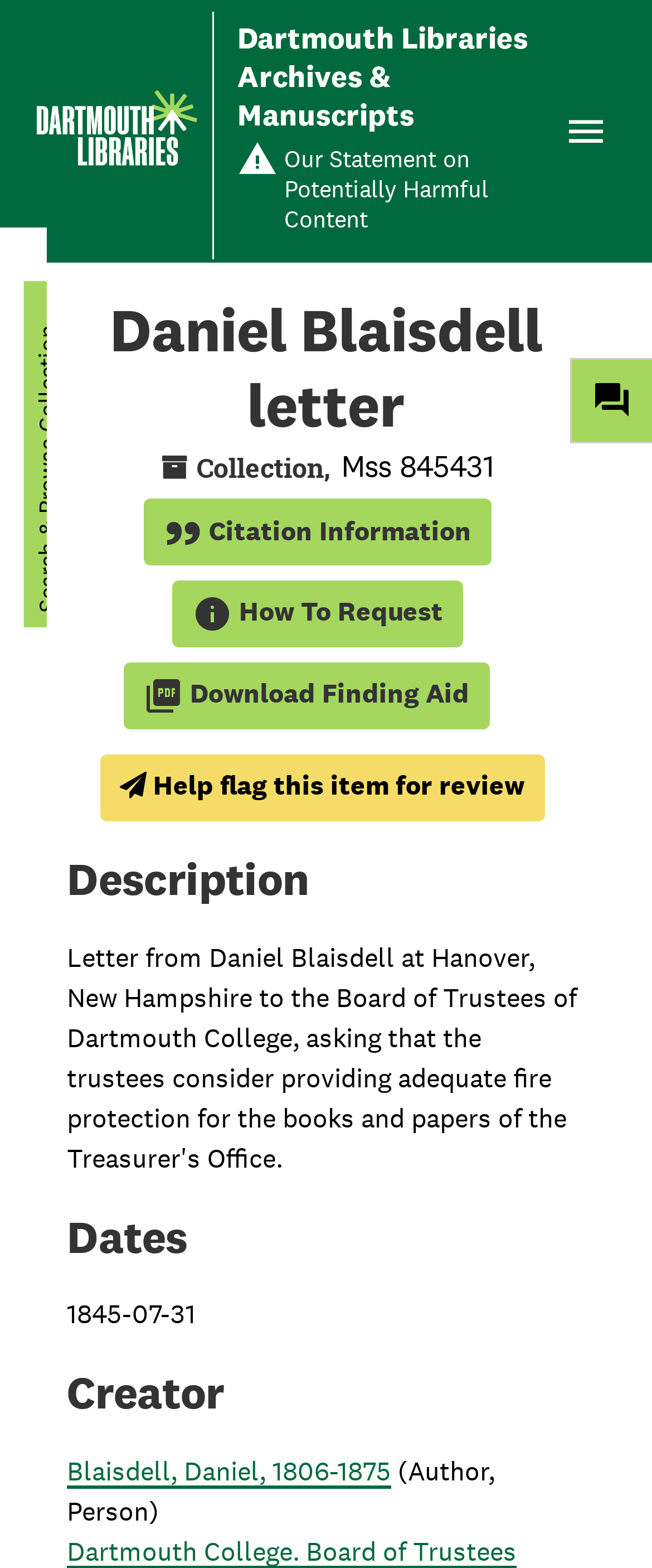Who is the creator of the letter? Please answer the question using a single word or phrase based on the image.

Daniel Blaisdell